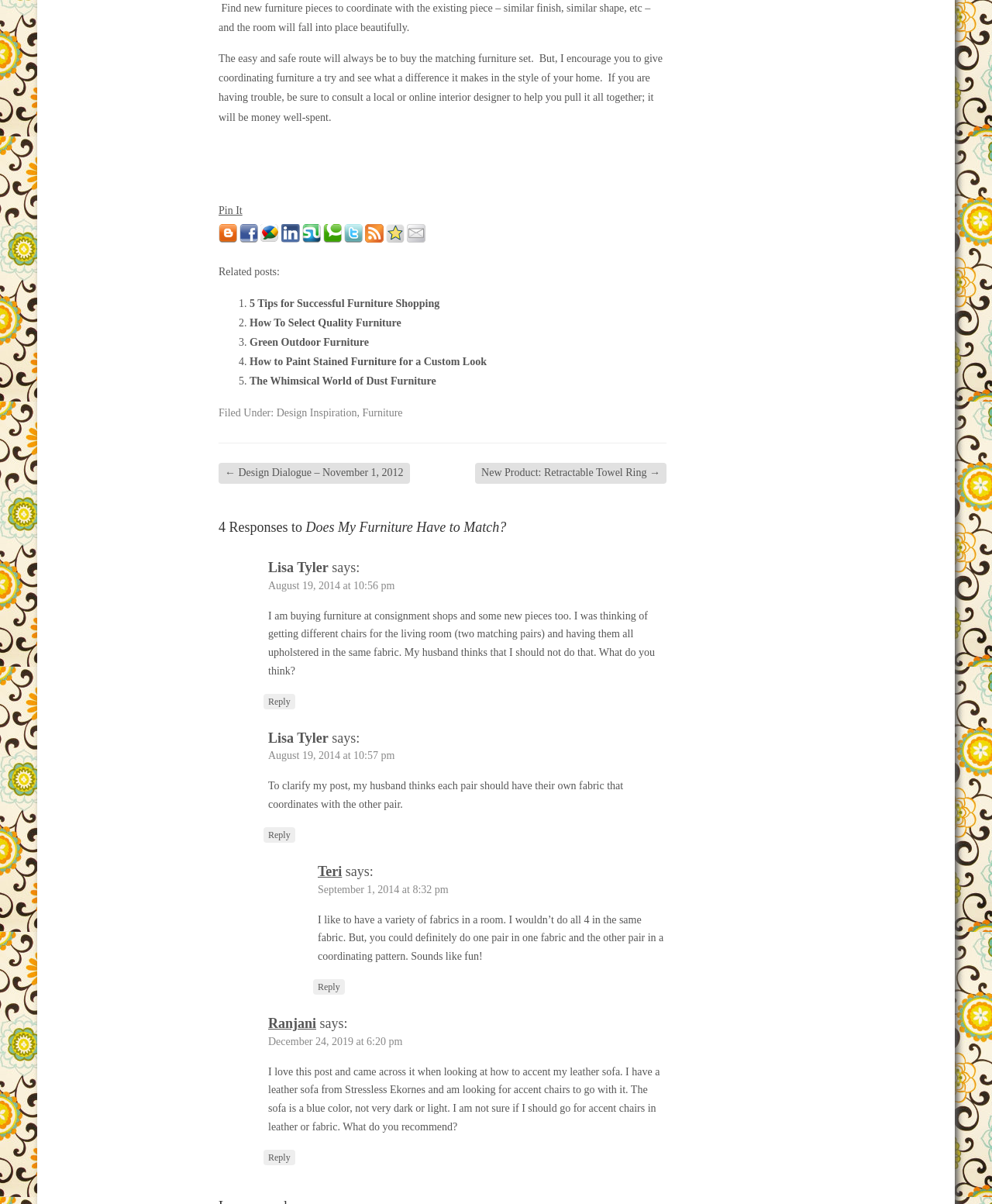Observe the image and answer the following question in detail: What is the color of the leather sofa mentioned in the comments?

The color of the leather sofa mentioned in the comments is blue, not very dark or light, and the user Ranjani is looking for accent chairs to go with it.